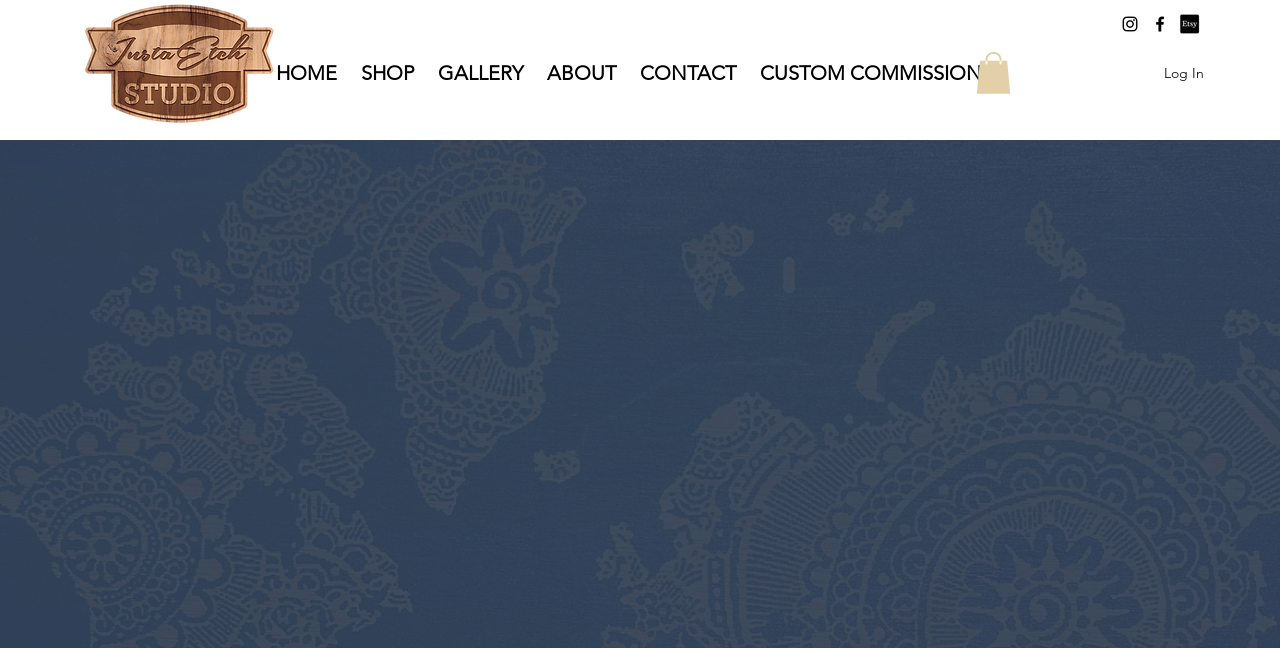Determine the bounding box of the UI element mentioned here: "REQUEST CUSTOM". The coordinates must be in the format [left, top, right, bottom] with values ranging from 0 to 1.

[0.516, 0.76, 0.655, 0.822]